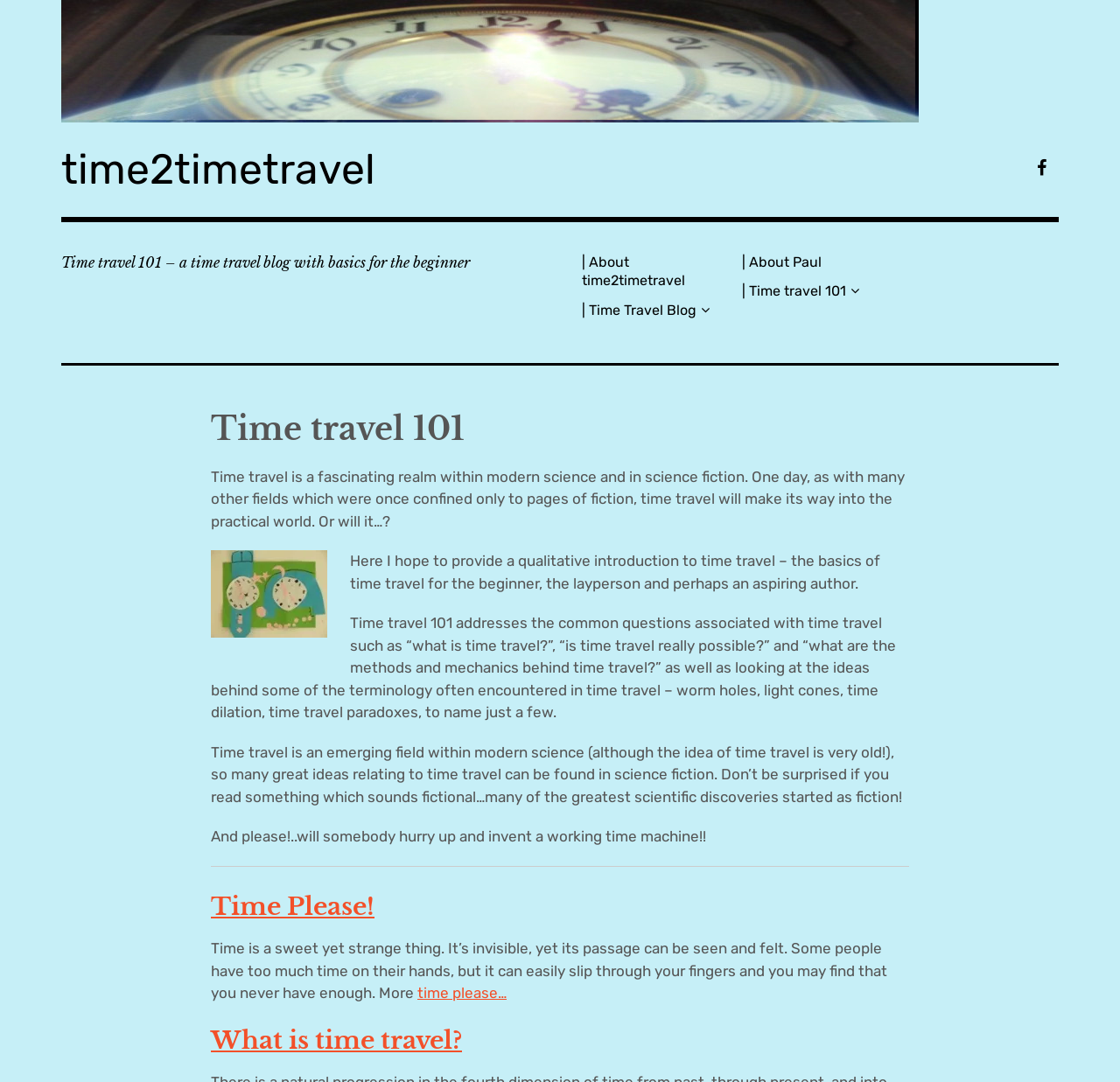From the screenshot, find the bounding box of the UI element matching this description: "time2timetravel". Supply the bounding box coordinates in the form [left, top, right, bottom], each a float between 0 and 1.

[0.055, 0.133, 0.335, 0.179]